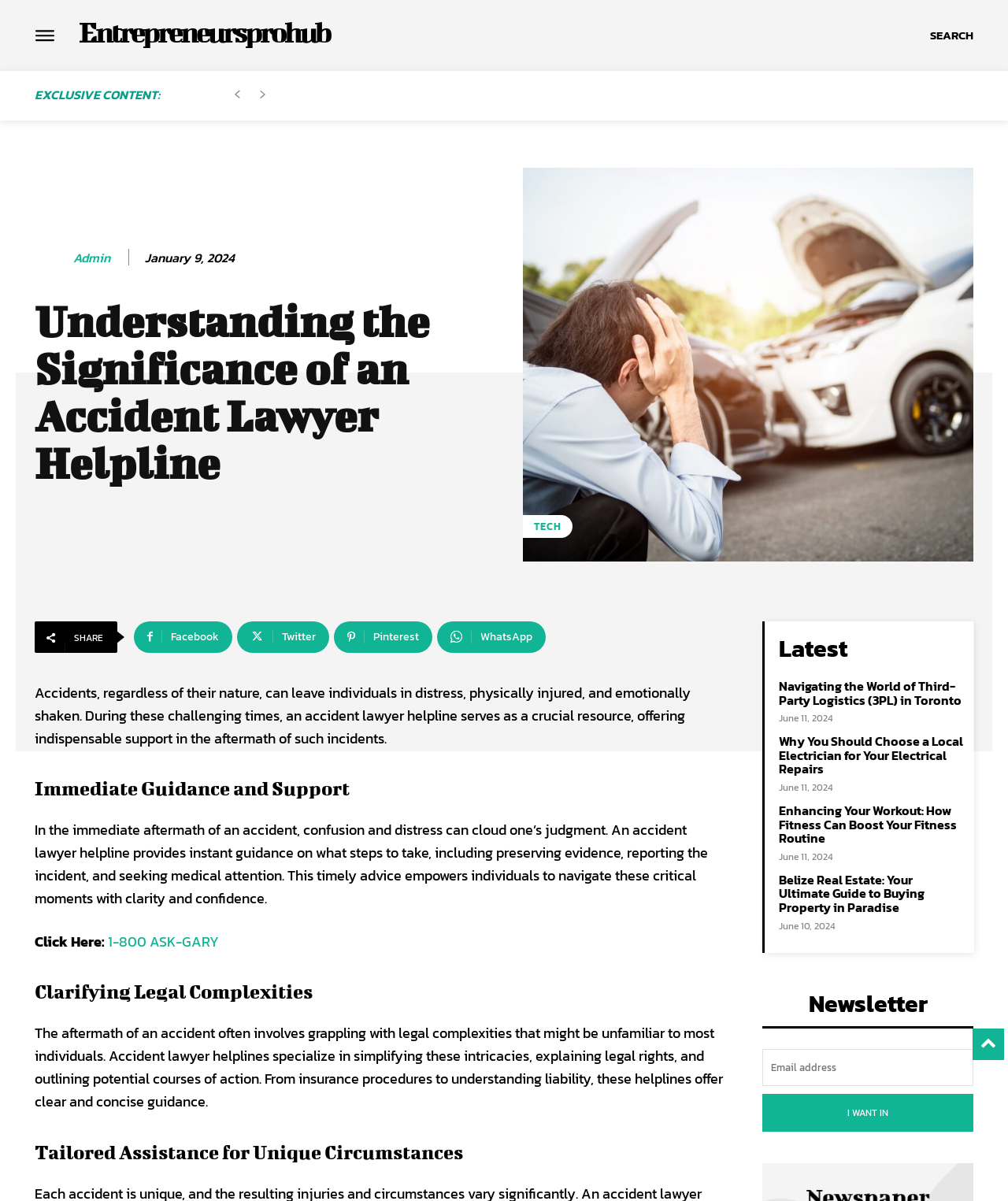Please provide a brief answer to the question using only one word or phrase: 
What is the benefit of seeking medical attention after an accident?

Empowers individuals to navigate critical moments